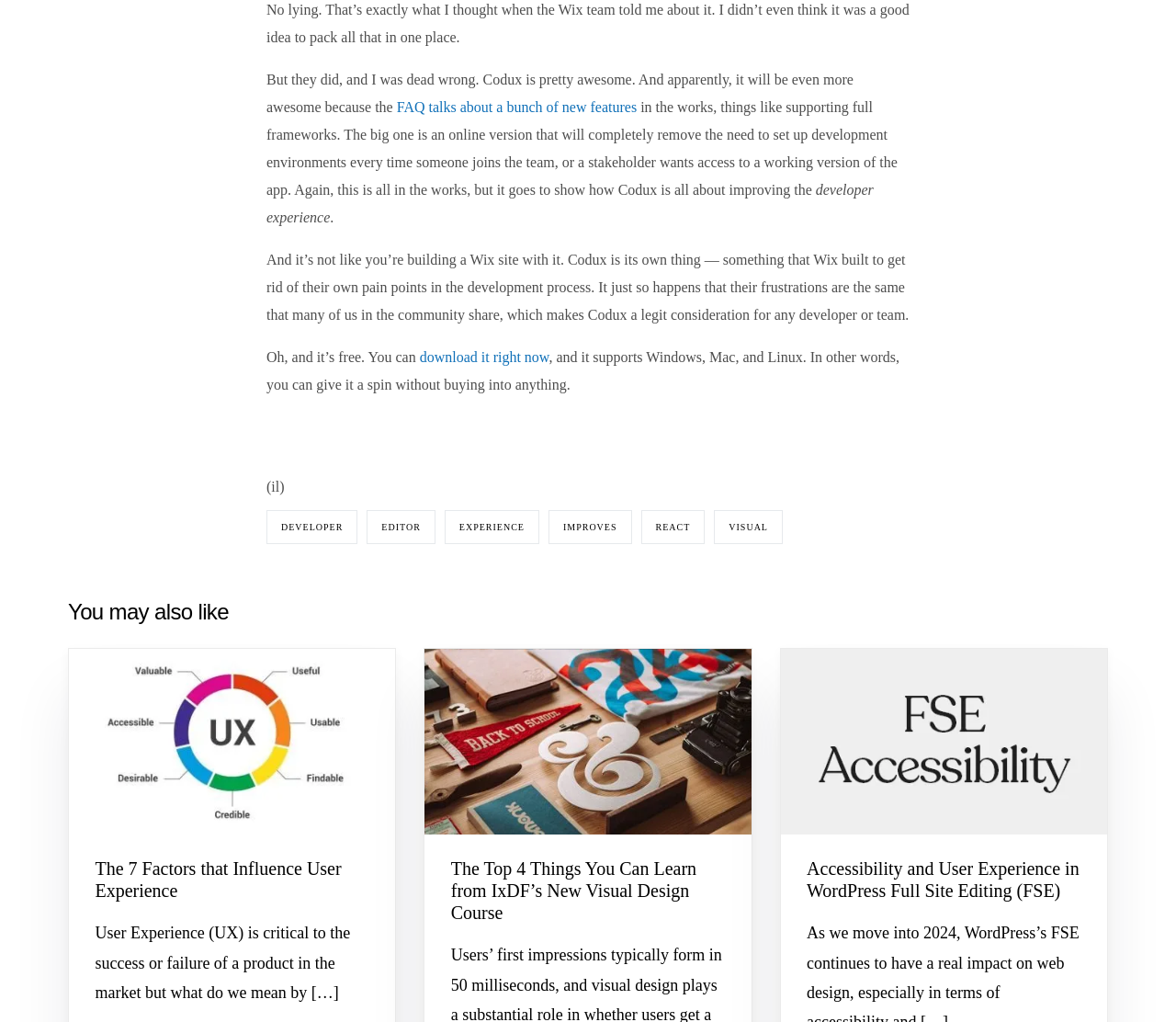Find and specify the bounding box coordinates that correspond to the clickable region for the instruction: "download it right now".

[0.357, 0.342, 0.467, 0.357]